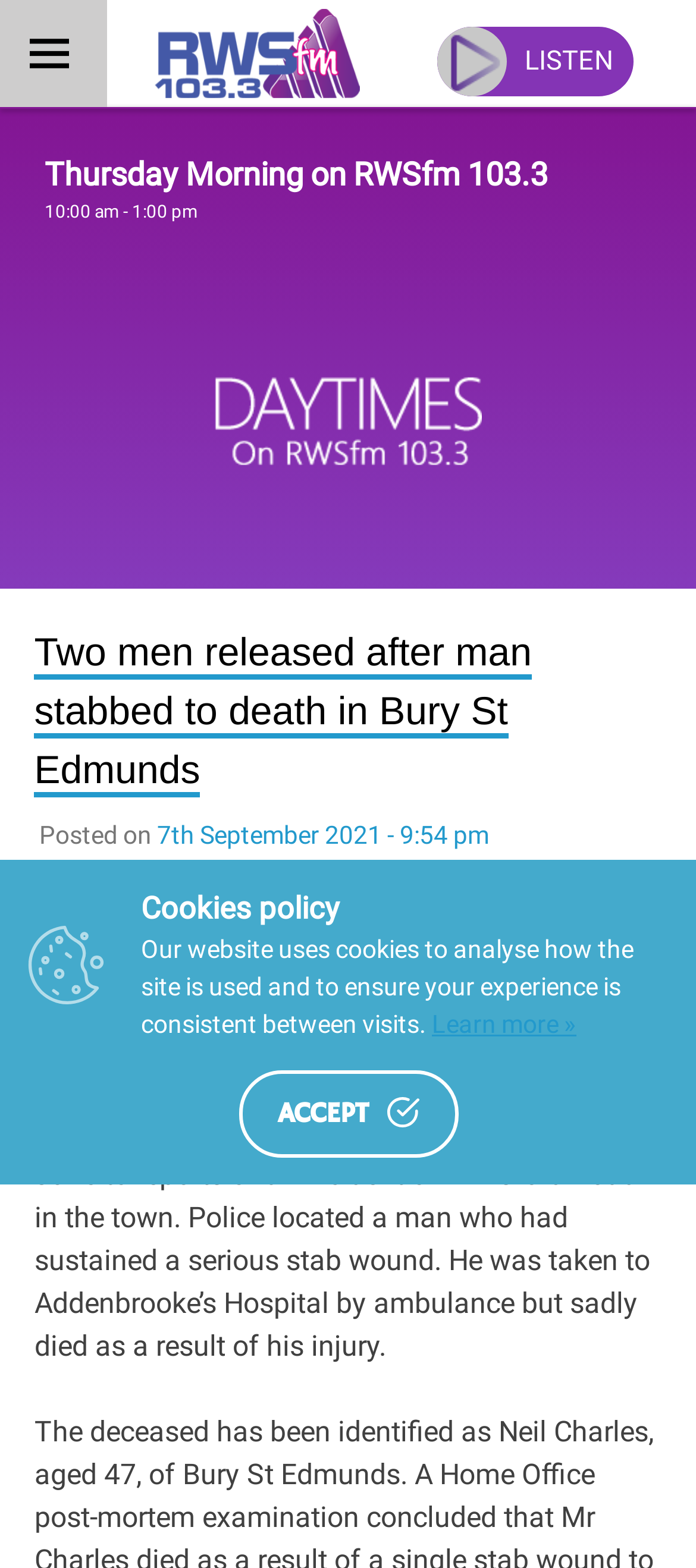What is the current radio show?
Using the details from the image, give an elaborate explanation to answer the question.

I determined the answer by looking at the heading element 'Thursday Morning on RWSfm 103.3' which is located at the top of the webpage, indicating the current radio show.